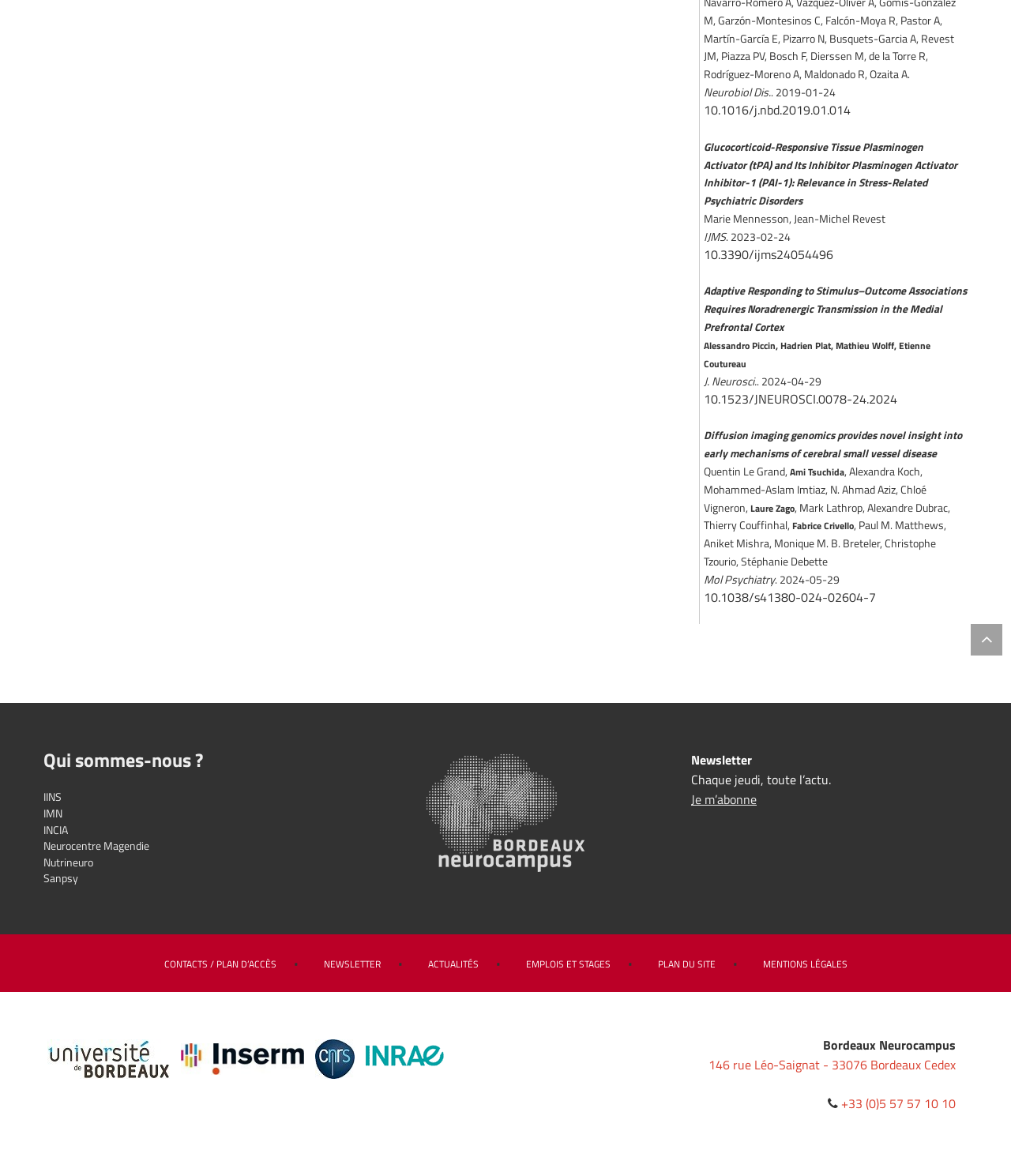Determine the bounding box coordinates of the section to be clicked to follow the instruction: "Contact the Bordeaux Neurocampus". The coordinates should be given as four float numbers between 0 and 1, formatted as [left, top, right, bottom].

[0.701, 0.897, 0.945, 0.913]